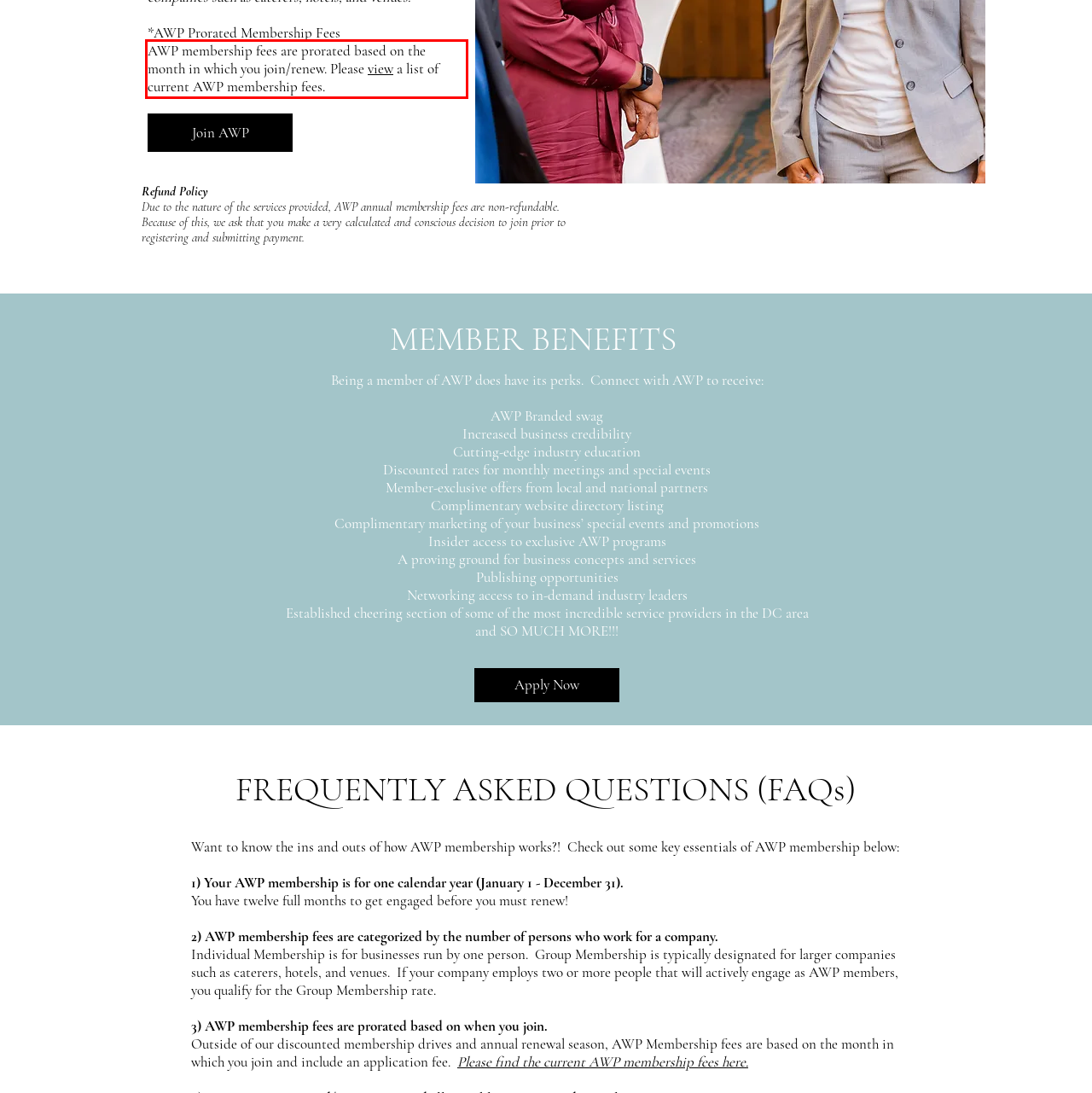Perform OCR on the text inside the red-bordered box in the provided screenshot and output the content.

AWP membership fees are prorated based on the month in which you join/renew. Please view a list of current AWP membership fees.